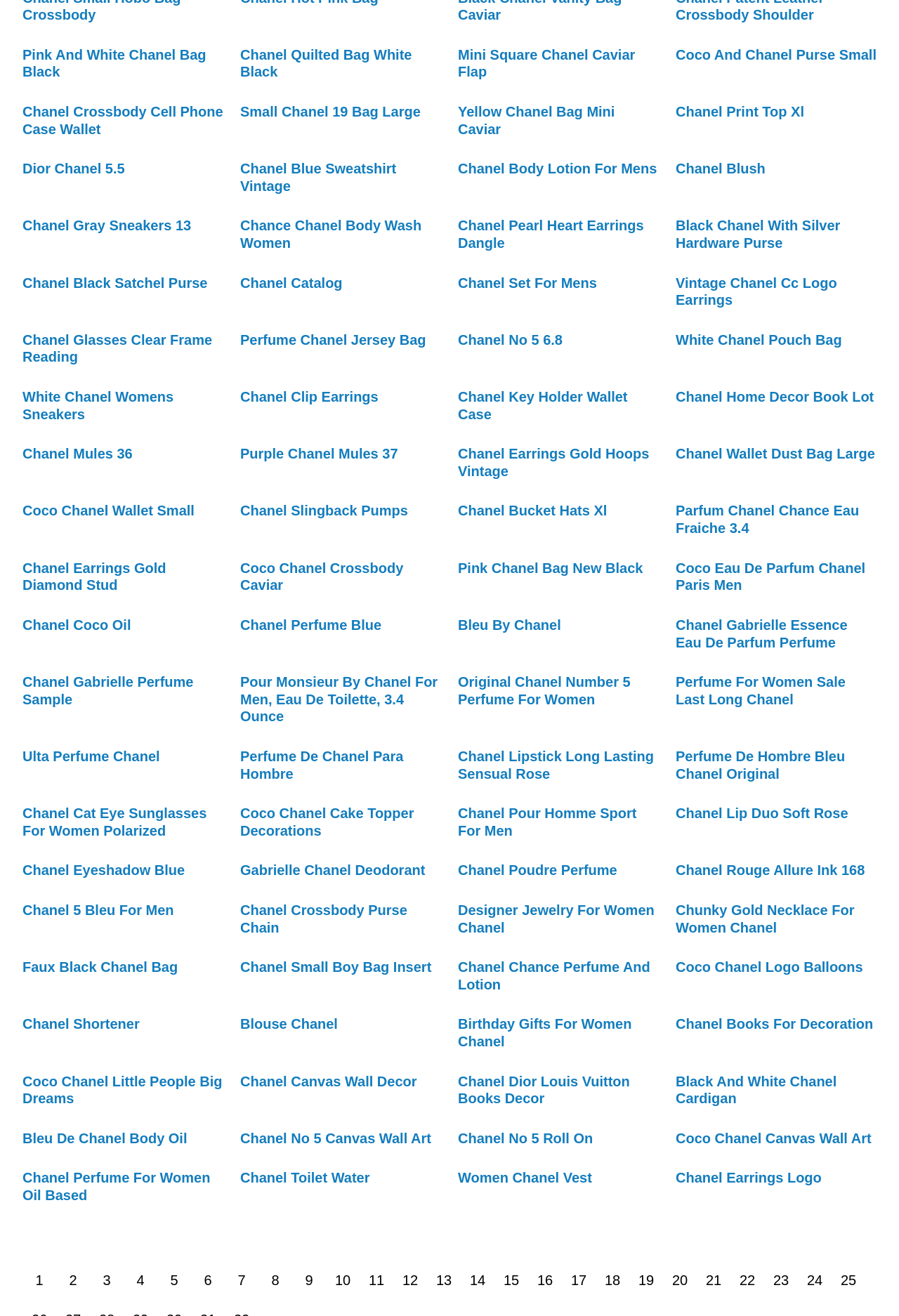Please determine the bounding box coordinates of the area that needs to be clicked to complete this task: 'Click on Pink And White Chanel Bag Black'. The coordinates must be four float numbers between 0 and 1, formatted as [left, top, right, bottom].

[0.025, 0.036, 0.229, 0.06]